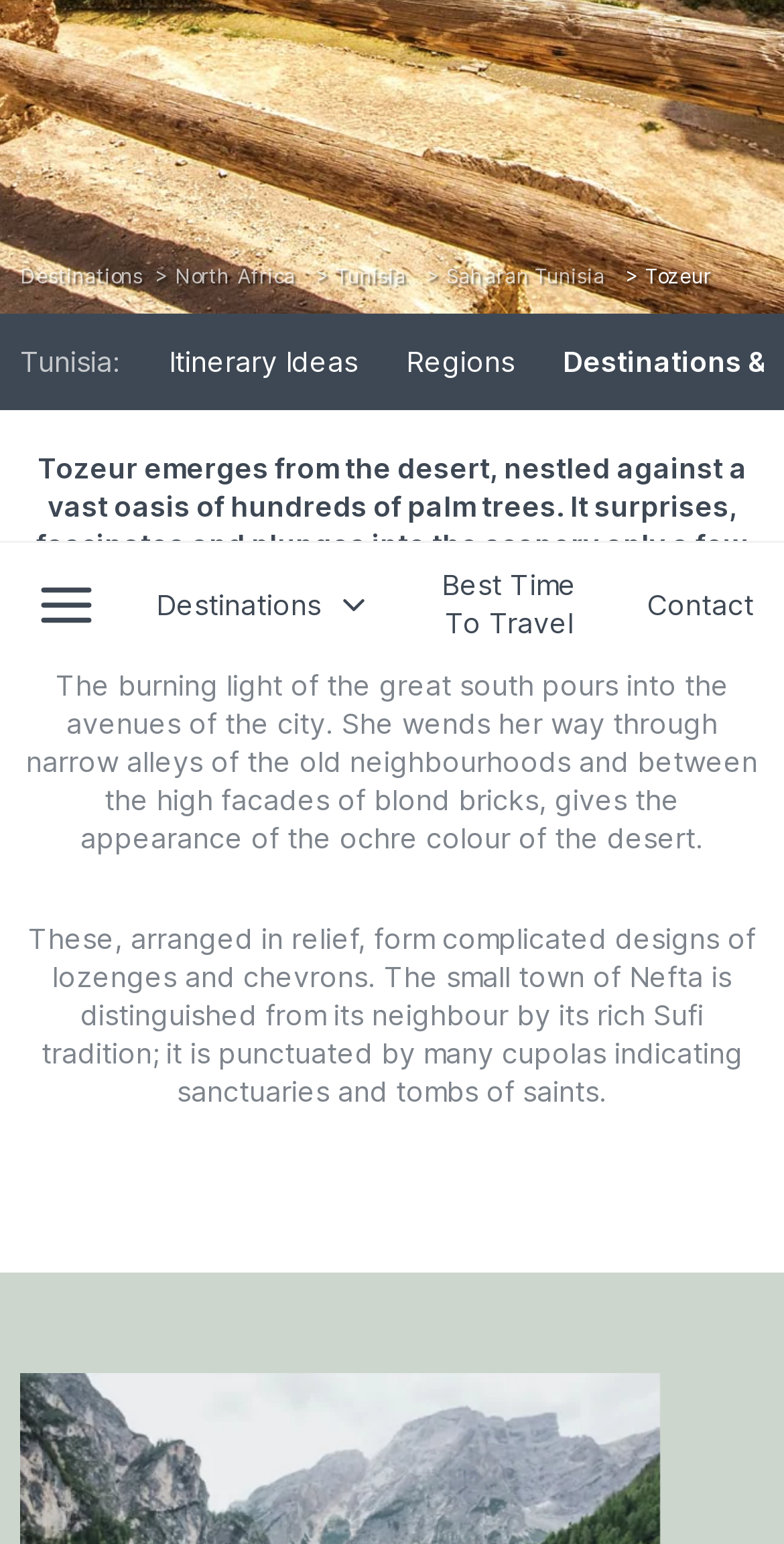Given the element description Itinerary Ideas, predict the bounding box coordinates for the UI element in the webpage screenshot. The format should be (top-left x, top-left y, bottom-right x, bottom-right y), and the values should be between 0 and 1.

[0.215, 0.222, 0.456, 0.244]